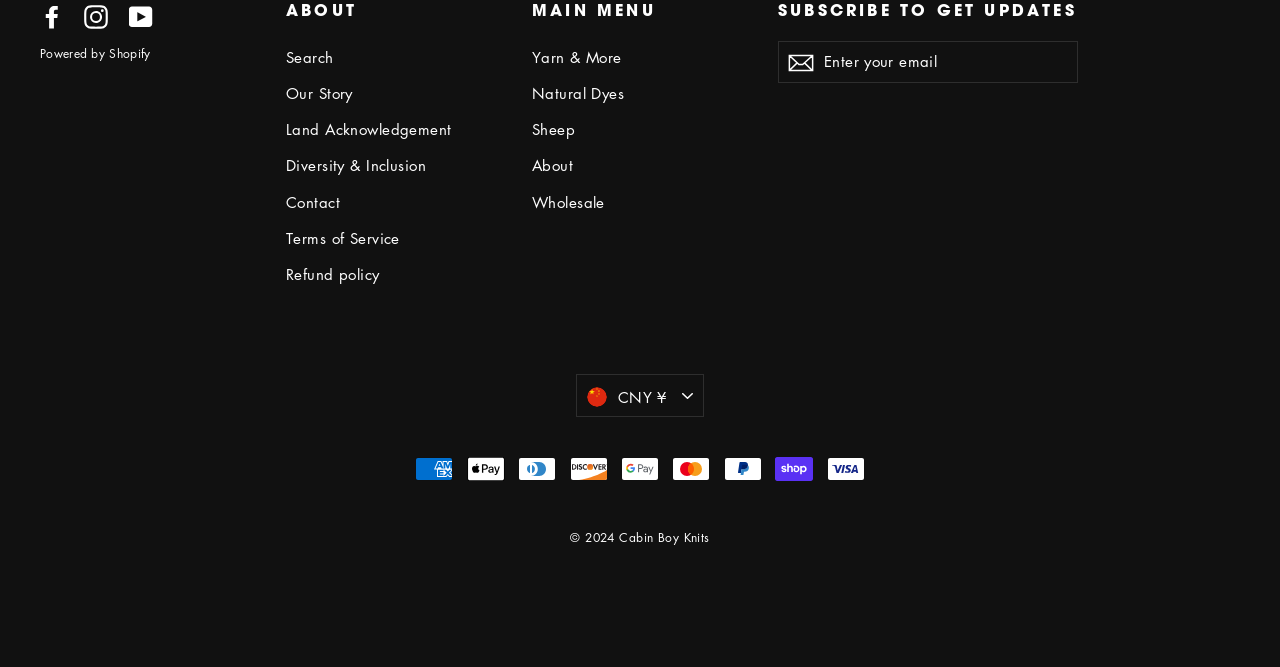Indicate the bounding box coordinates of the element that needs to be clicked to satisfy the following instruction: "Explore yarn and more products". The coordinates should be four float numbers between 0 and 1, i.e., [left, top, right, bottom].

[0.416, 0.061, 0.584, 0.109]